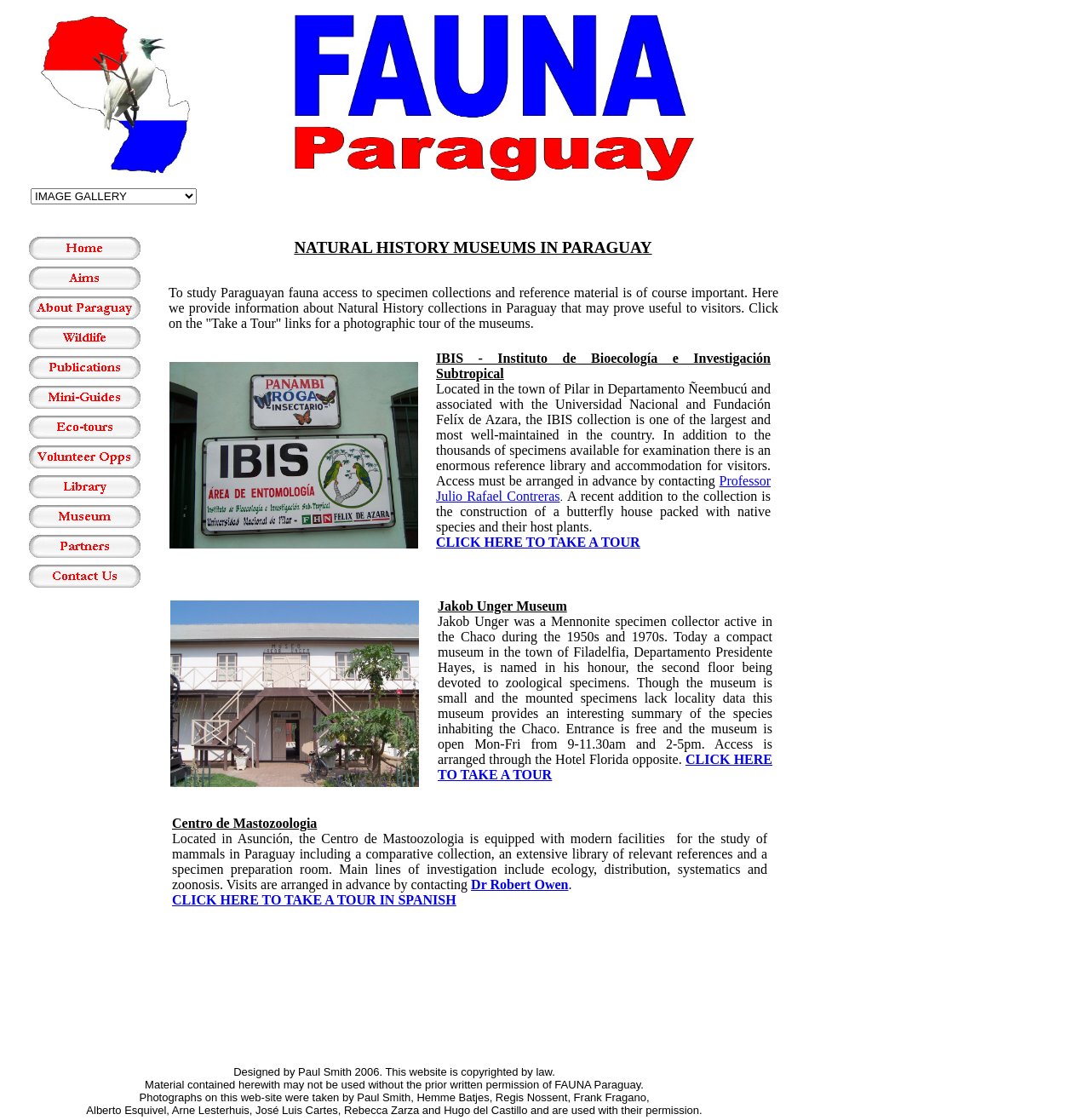Please provide the bounding box coordinates for the element that needs to be clicked to perform the instruction: "Take a tour of the IBIS museum". The coordinates must consist of four float numbers between 0 and 1, formatted as [left, top, right, bottom].

[0.4, 0.478, 0.587, 0.49]